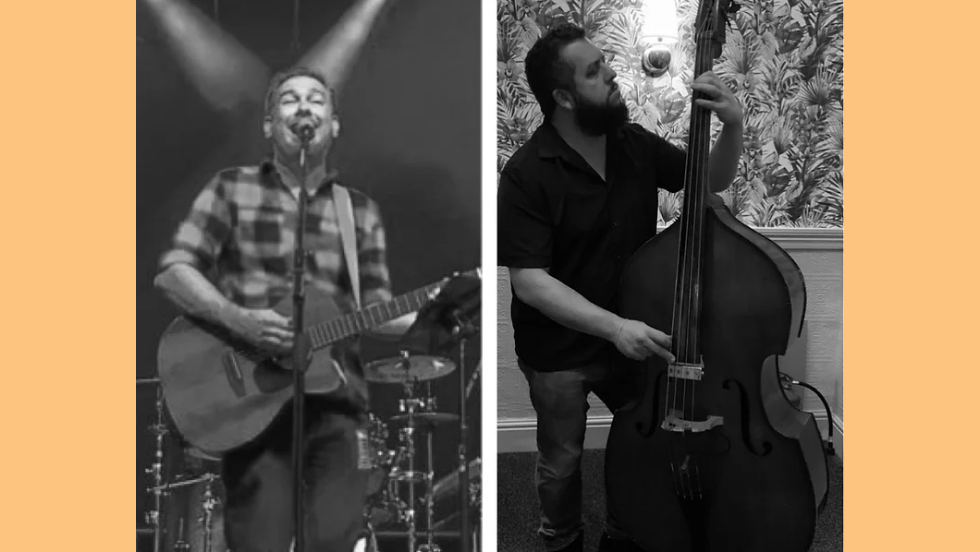Observe the image and answer the following question in detail: What is the atmosphere of the performance on the left?

The atmosphere of the performance on the left is vibrant because the caption describes it as 'the vibrant atmosphere of a live performance', which is further emphasized by the presence of drums and stage lights.